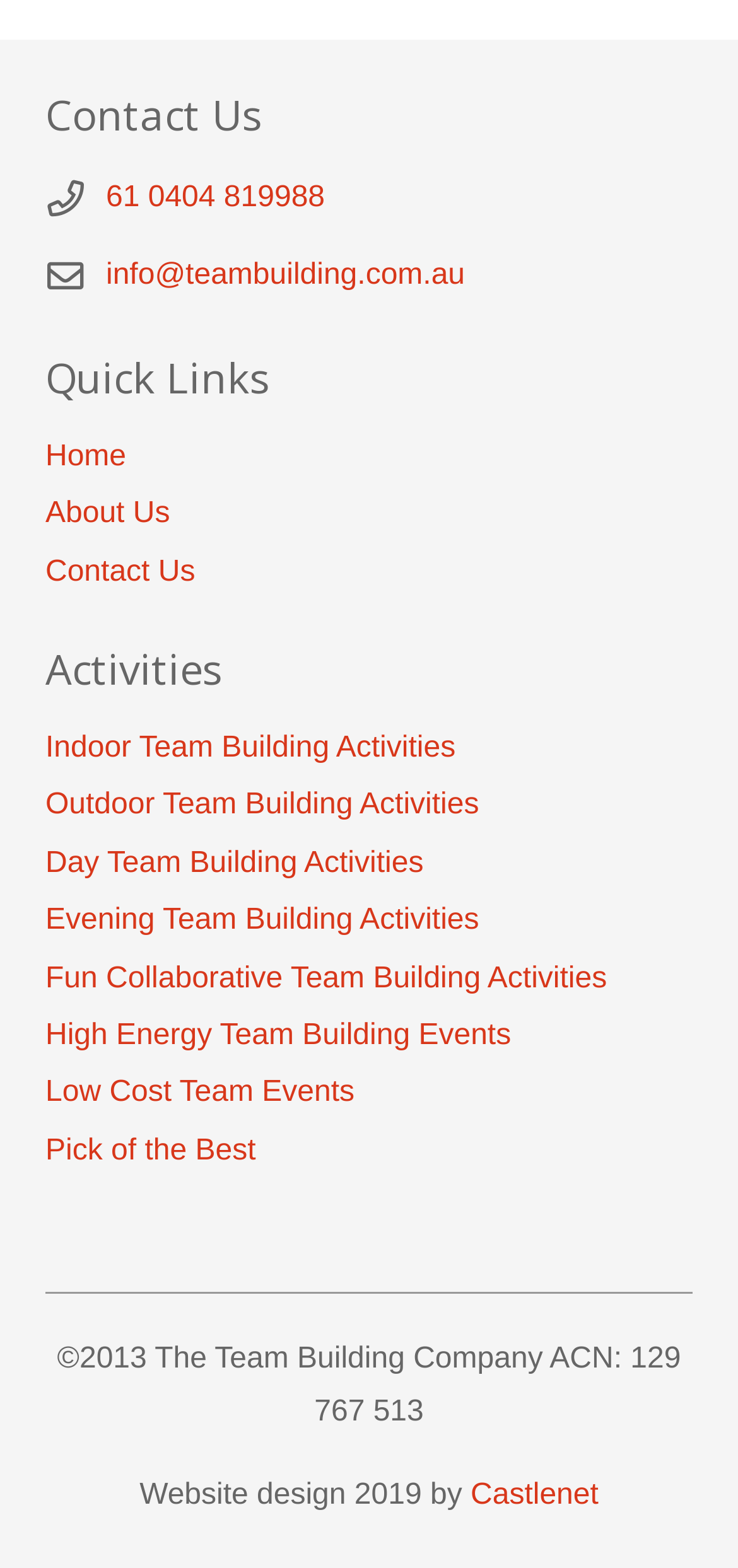Please find the bounding box coordinates of the clickable region needed to complete the following instruction: "View indoor team building activities". The bounding box coordinates must consist of four float numbers between 0 and 1, i.e., [left, top, right, bottom].

[0.062, 0.467, 0.617, 0.487]